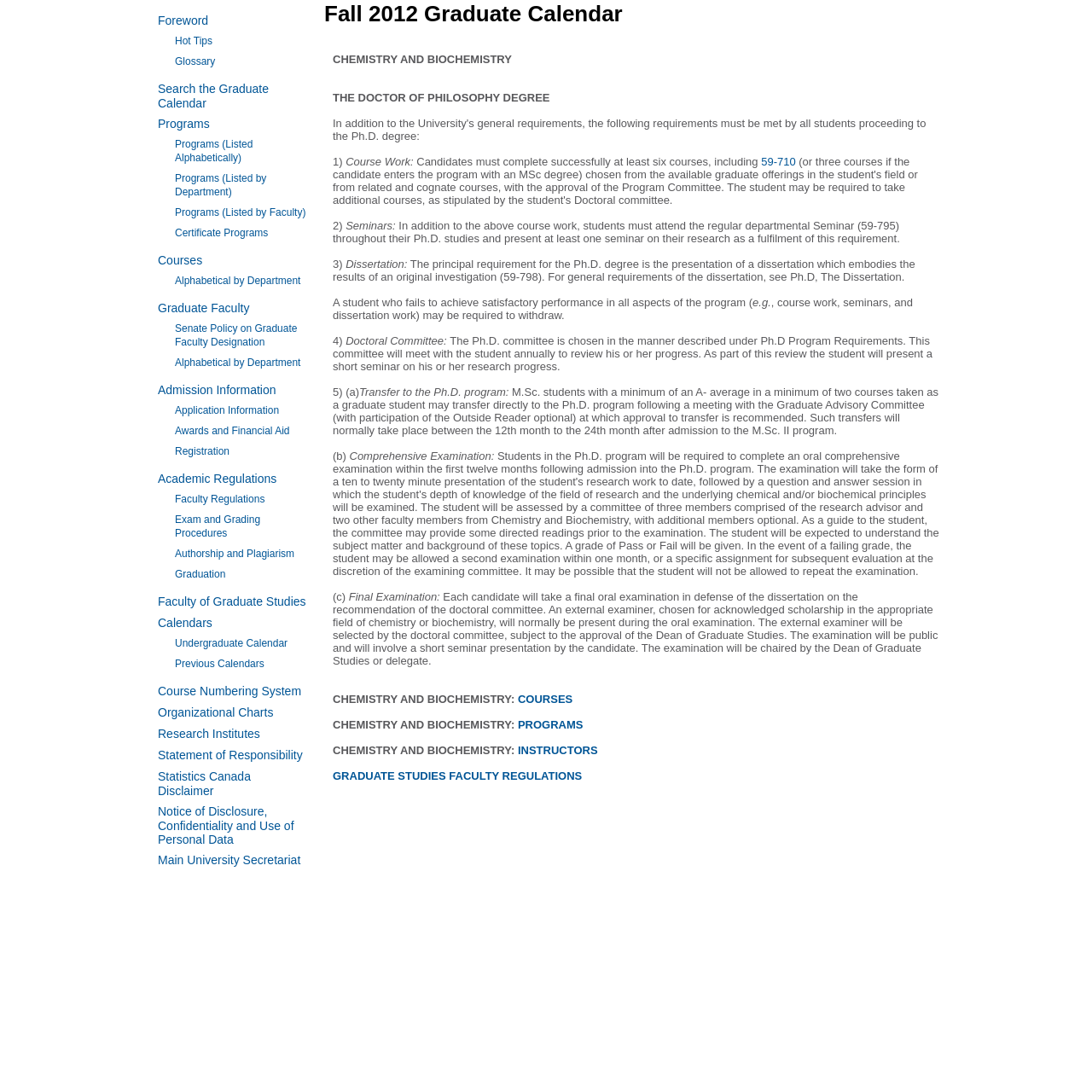Please determine the bounding box coordinates of the clickable area required to carry out the following instruction: "Click on the 'Foreword' link". The coordinates must be four float numbers between 0 and 1, represented as [left, top, right, bottom].

[0.145, 0.012, 0.191, 0.025]